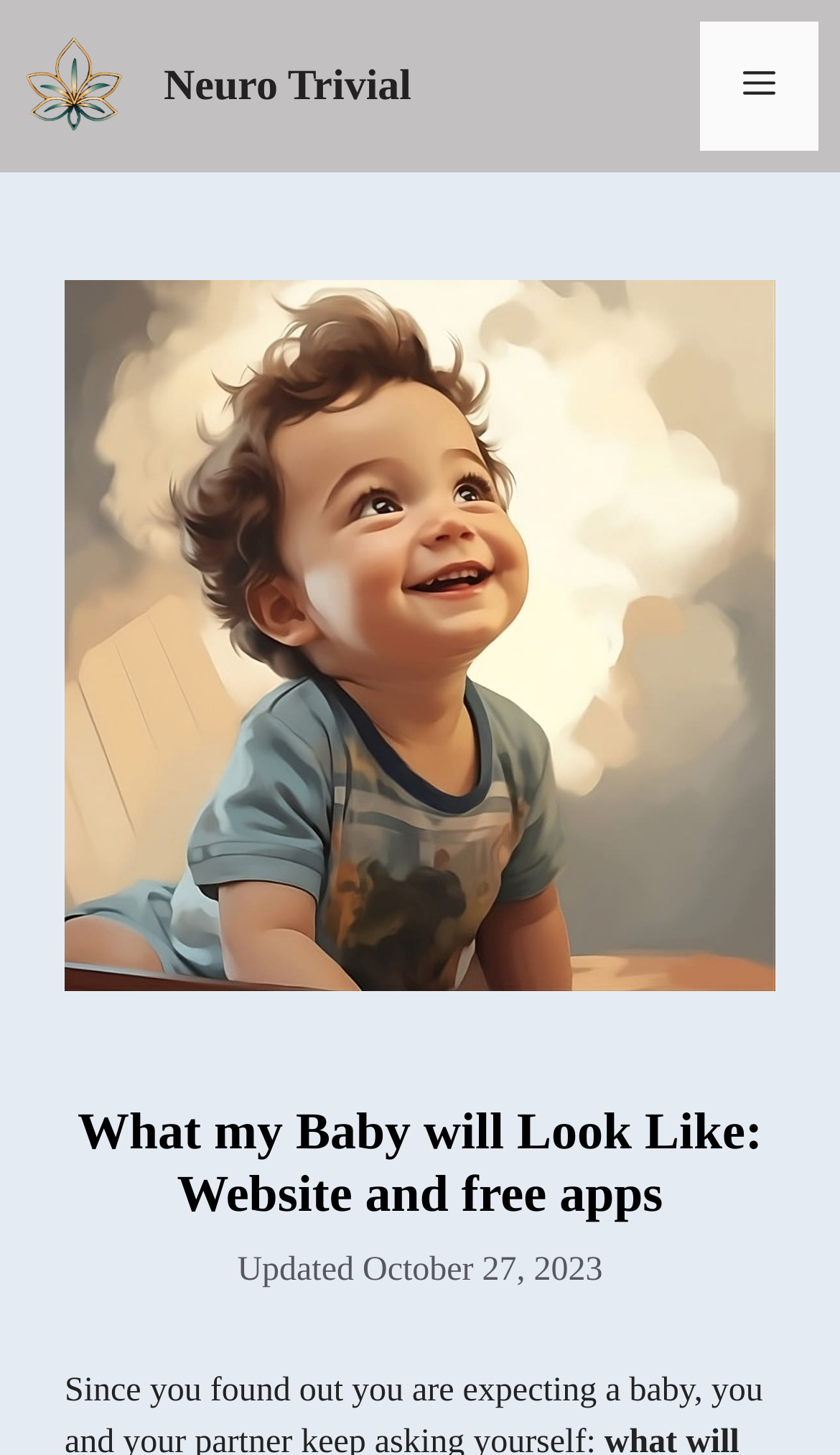Examine the screenshot and answer the question in as much detail as possible: What is the main topic of the webpage?

I inferred the answer by analyzing the header section of the webpage, which contains a heading element with the text 'What my Baby will Look Like: Website and free apps'. This suggests that the main topic of the webpage is related to predicting or exploring the appearance of a baby.